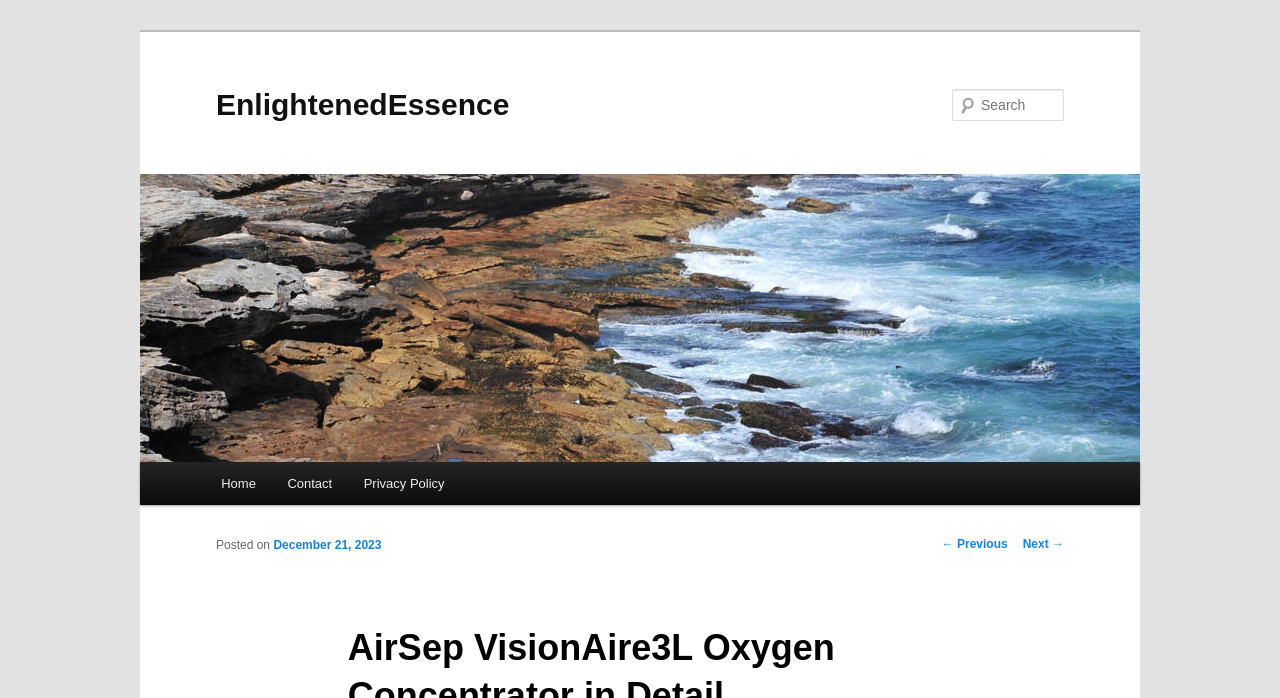How many main menu items are there?
Respond to the question with a well-detailed and thorough answer.

The main menu is located below the header section, and it contains three links: 'Home', 'Contact', and 'Privacy Policy'. These links are likely the main navigation points of the website.